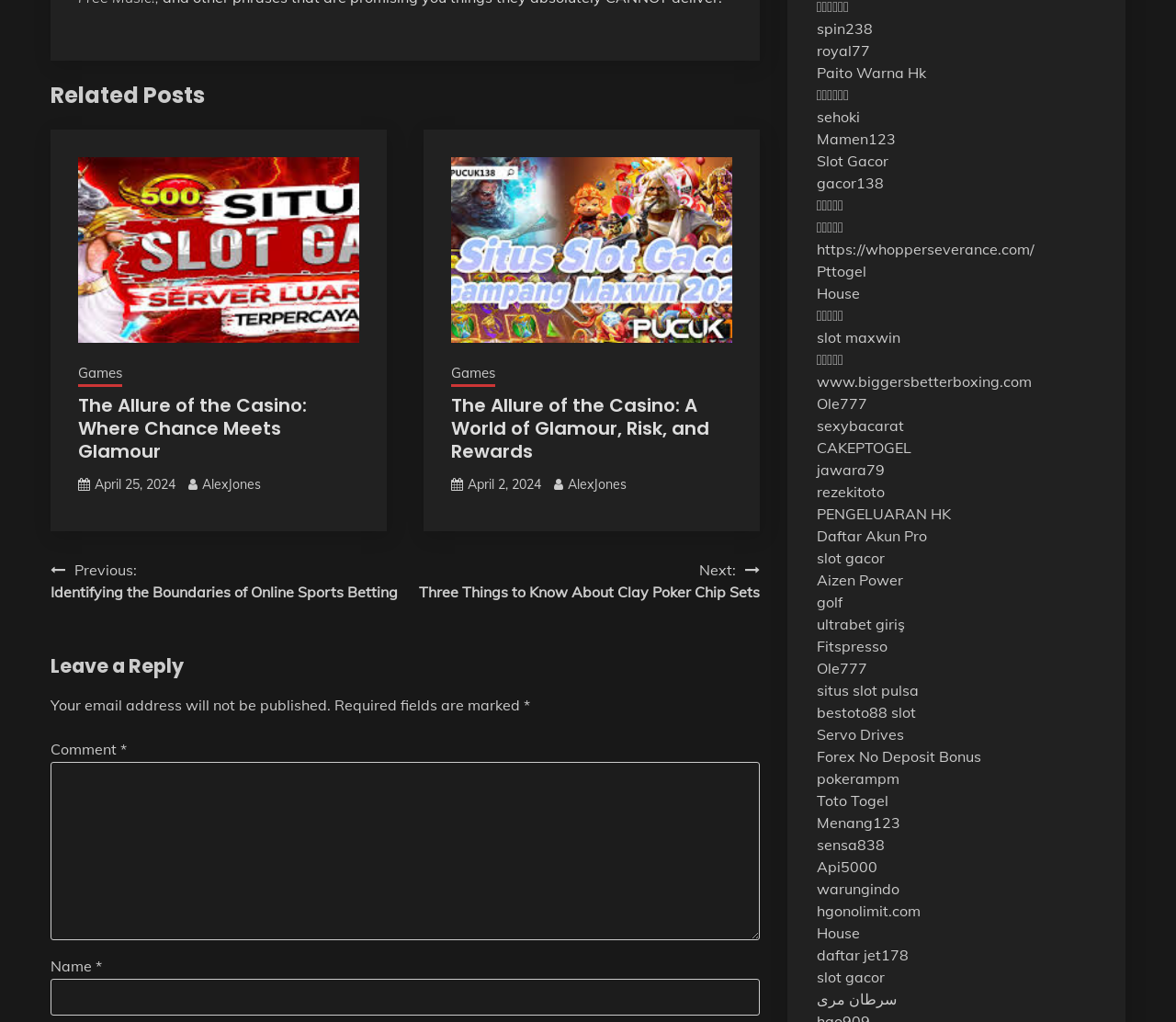Could you highlight the region that needs to be clicked to execute the instruction: "Click on 'Previous: Identifying the Boundaries of Online Sports Betting'"?

[0.043, 0.547, 0.338, 0.59]